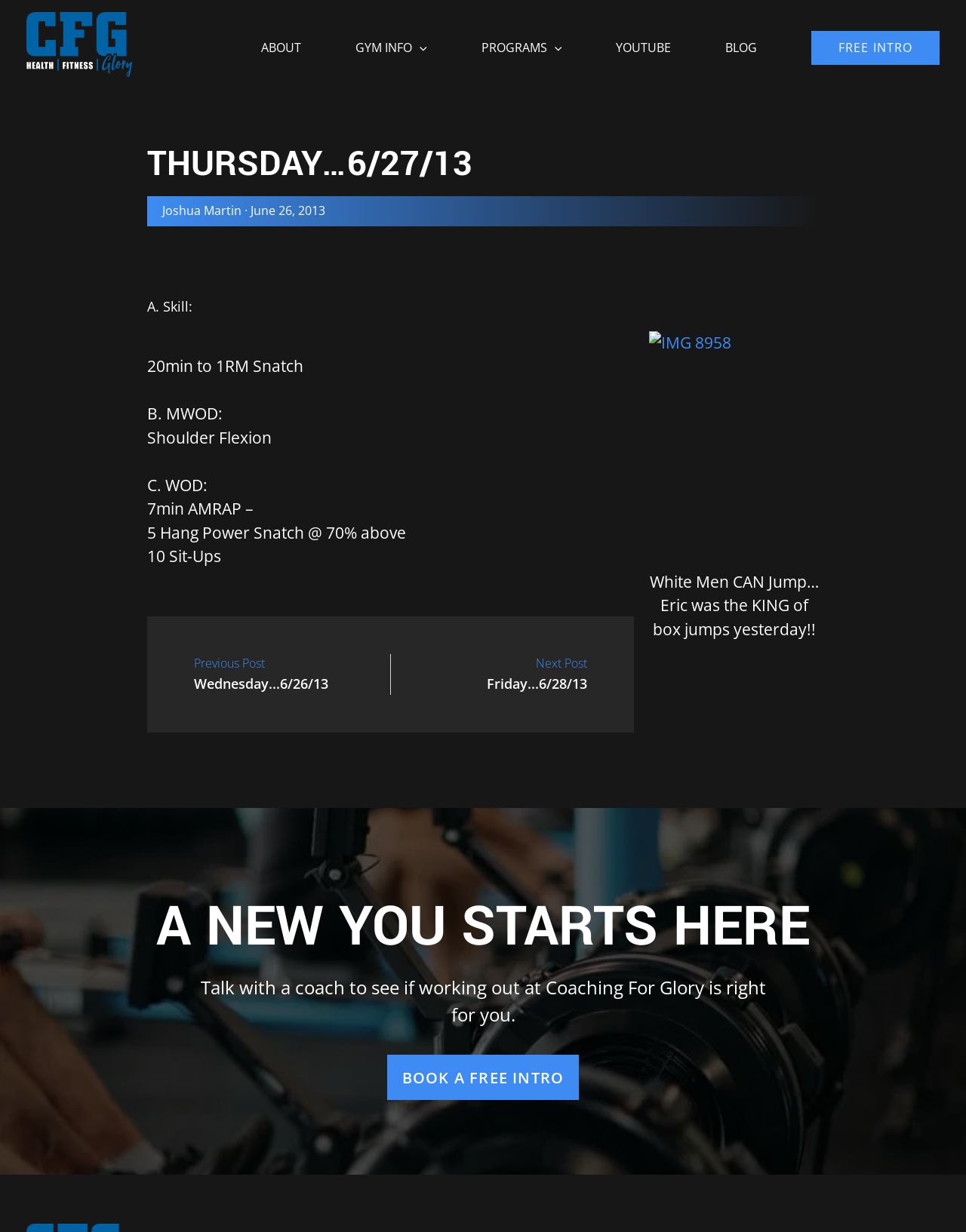Indicate the bounding box coordinates of the element that needs to be clicked to satisfy the following instruction: "View the YouTube channel". The coordinates should be four float numbers between 0 and 1, i.e., [left, top, right, bottom].

[0.61, 0.009, 0.723, 0.053]